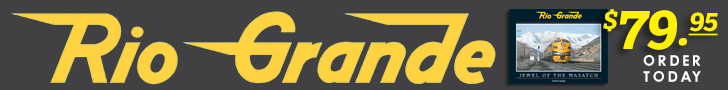Provide a short answer using a single word or phrase for the following question: 
What is the target audience of this advertisement?

Railroad enthusiasts and collectors